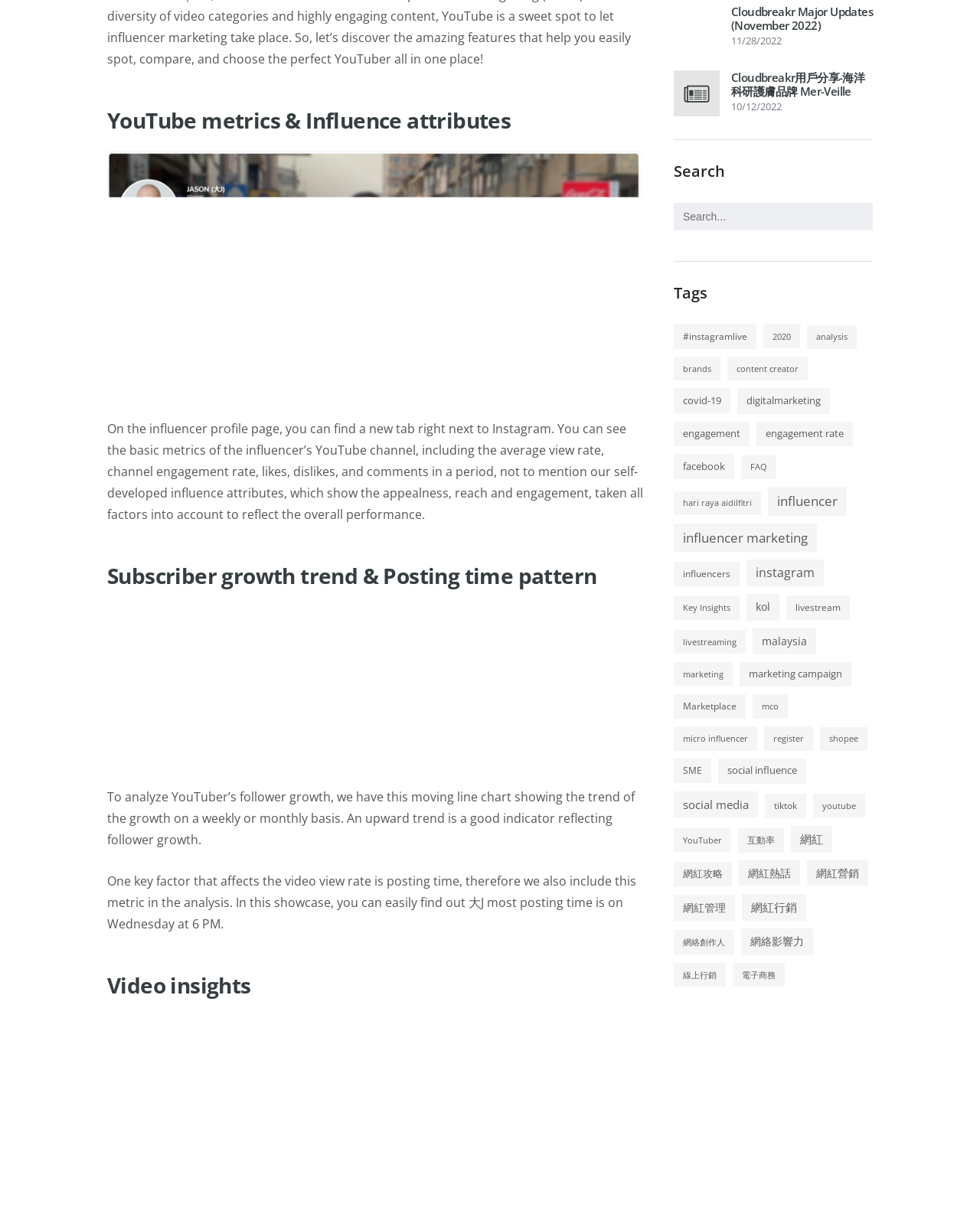From the webpage screenshot, identify the region described by input value="Search..." name="s" value="Search...". Provide the bounding box coordinates as (top-left x, top-left y, bottom-right x, bottom-right y), with each value being a floating point number between 0 and 1.

[0.688, 0.167, 0.891, 0.189]